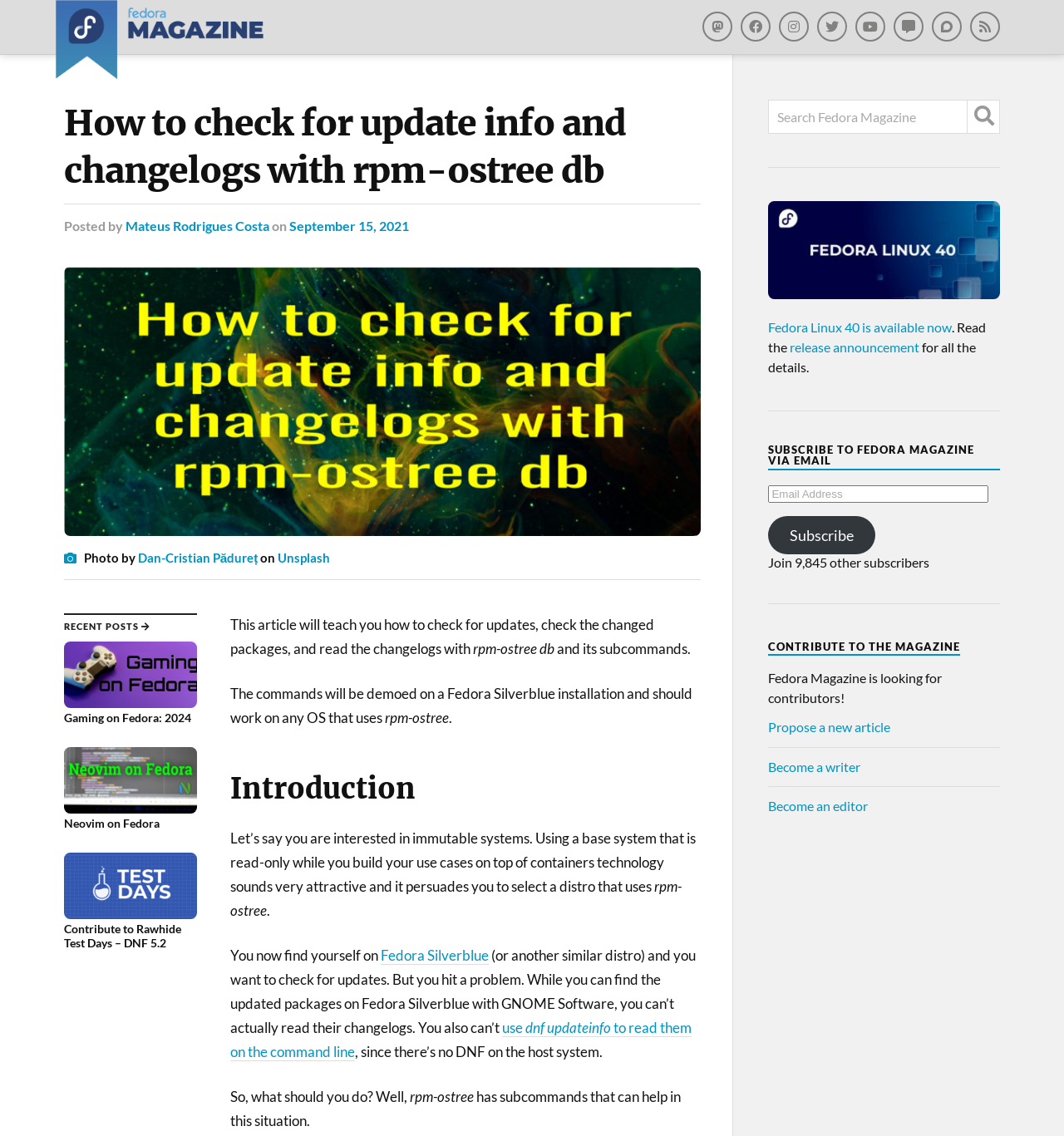Find the bounding box coordinates of the UI element according to this description: "Mateus Rodrigues Costa".

[0.118, 0.191, 0.253, 0.205]